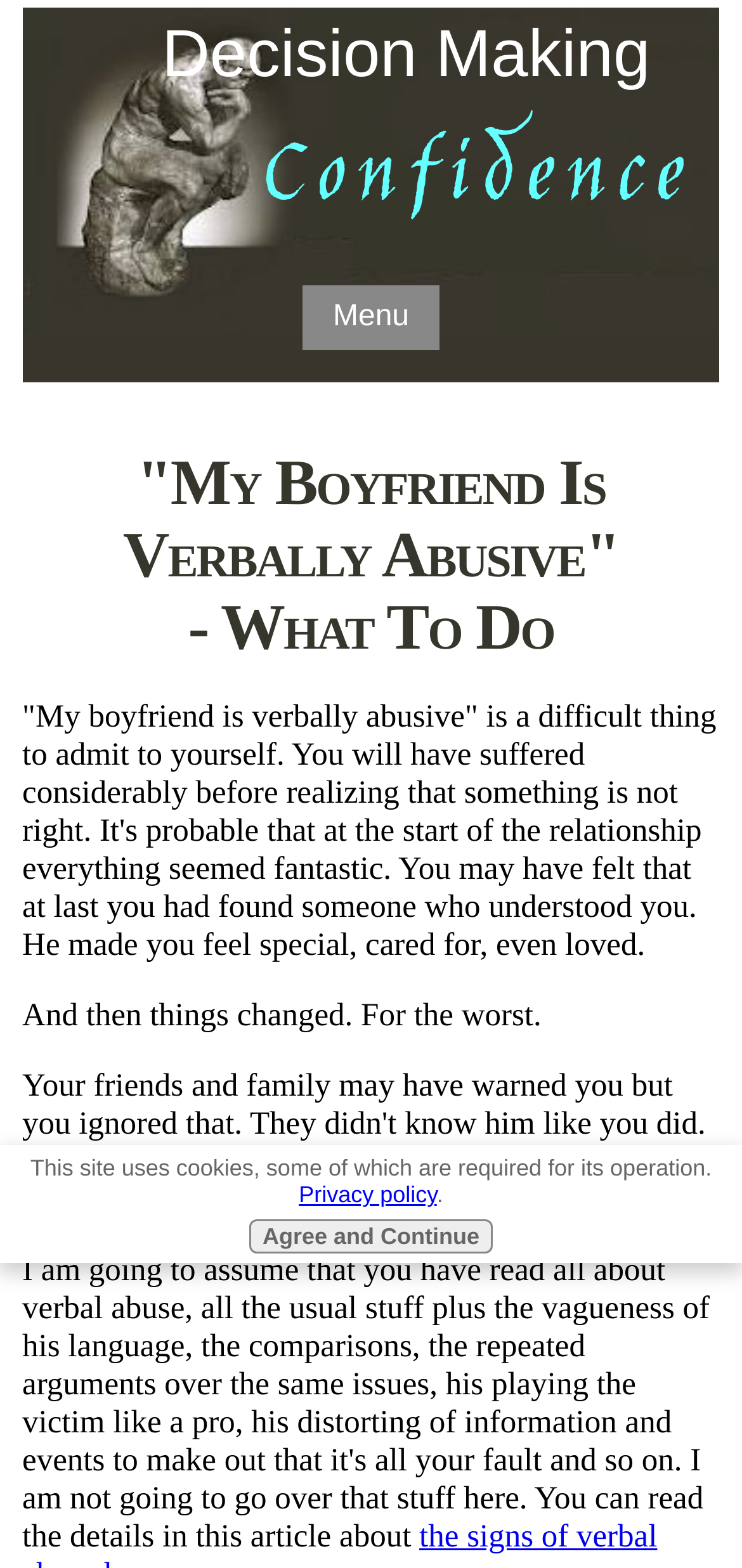Extract the bounding box coordinates for the UI element described as: "Agree and Continue".

[0.336, 0.778, 0.664, 0.8]